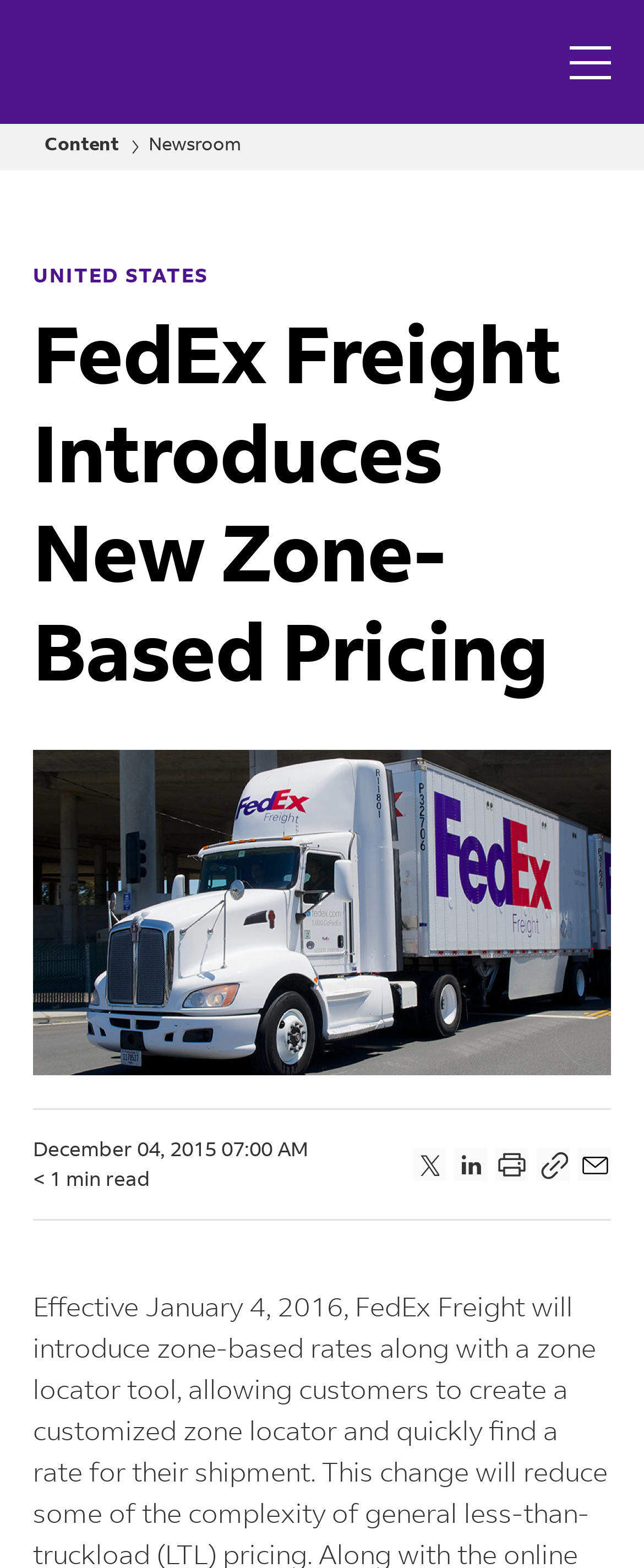Provide an in-depth caption for the contents of the webpage.

The webpage is about FedEx Freight introducing new zone-based pricing. At the top left, there is a FedEx logo, accompanied by a "Fedex Home" text. On the top right, there is an "Open menu" button. Below the logo, there is a "Content" text, followed by an image and a "Newsroom" link. 

The main content of the webpage is a news article with the title "FedEx Freight Introduces New Zone-Based Pricing", which is a heading. The article is accompanied by a figure with an image, and below it, there is a date "December 04, 2015 07:00 AM" and a text indicating the reading time "< 1 min read". 

At the bottom of the article, there are social media links, including Twitter, LinkedIn, and Print, each with an accompanying image. There is also an "Email" link with an image. Additionally, there is a "Copy" button and a "LINK COPIED" text, indicating the functionality to copy the link.